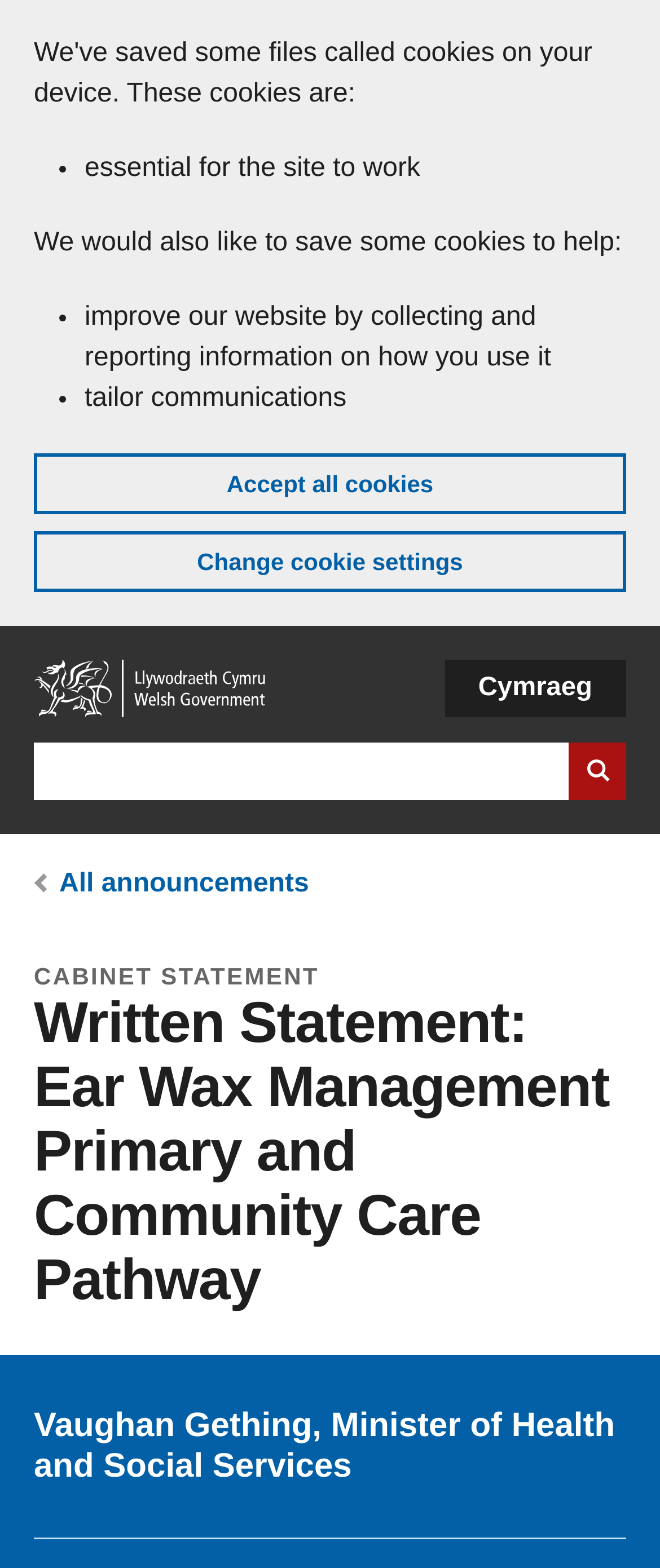What is the purpose of the cookies on this website?
Using the image, give a concise answer in the form of a single word or short phrase.

To improve the website and tailor communications